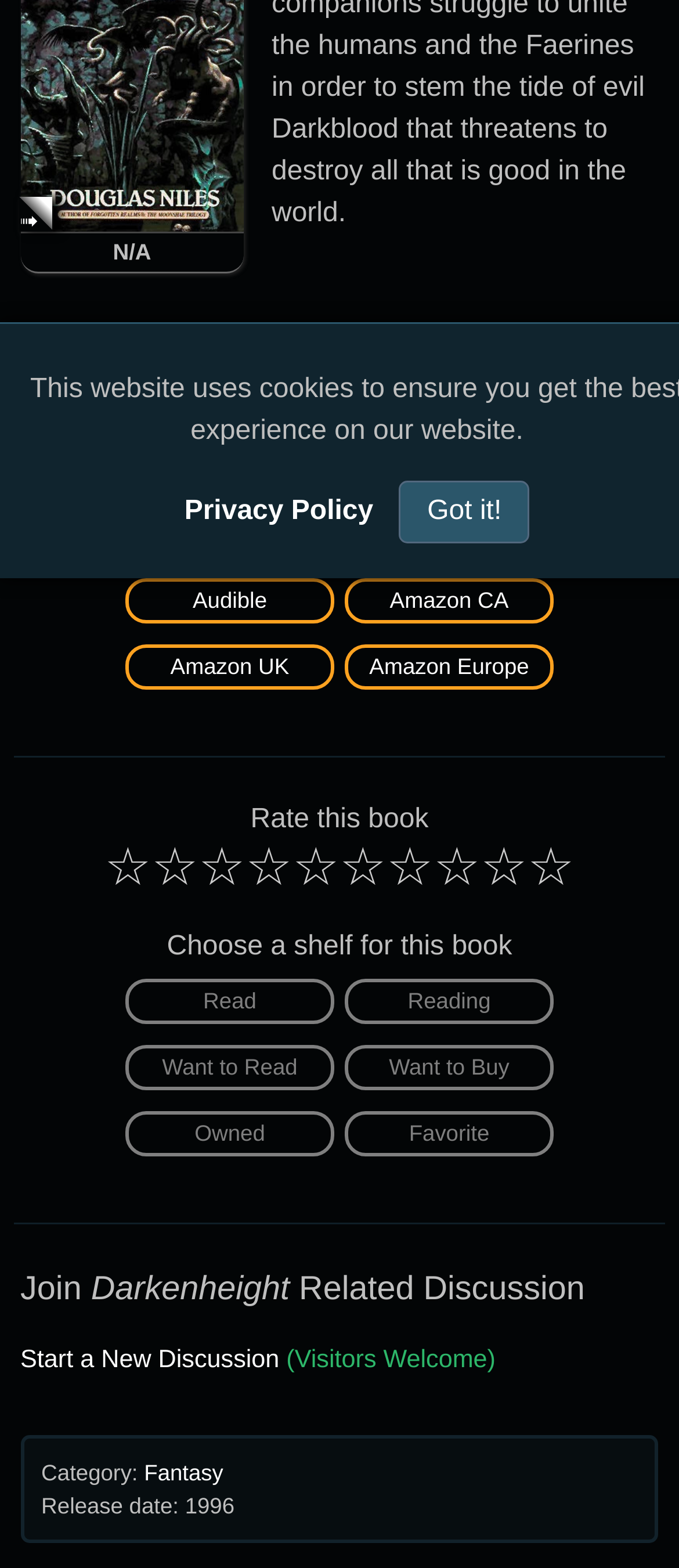Predict the bounding box of the UI element based on the description: "Check Best Offer". The coordinates should be four float numbers between 0 and 1, formatted as [left, top, right, bottom].

[0.203, 0.215, 0.515, 0.234]